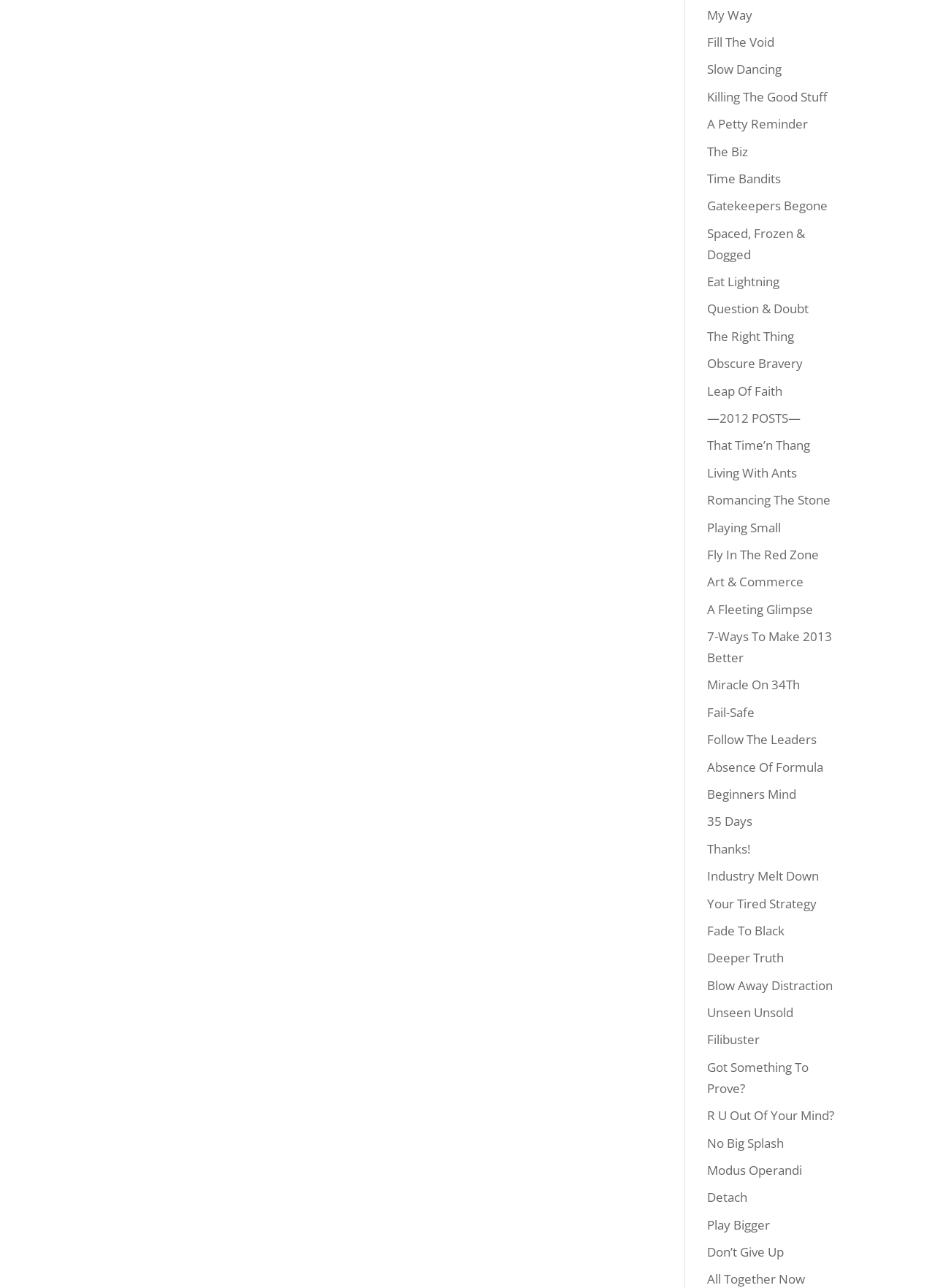From the given element description: "Filibuster", find the bounding box for the UI element. Provide the coordinates as four float numbers between 0 and 1, in the order [left, top, right, bottom].

[0.756, 0.801, 0.813, 0.814]